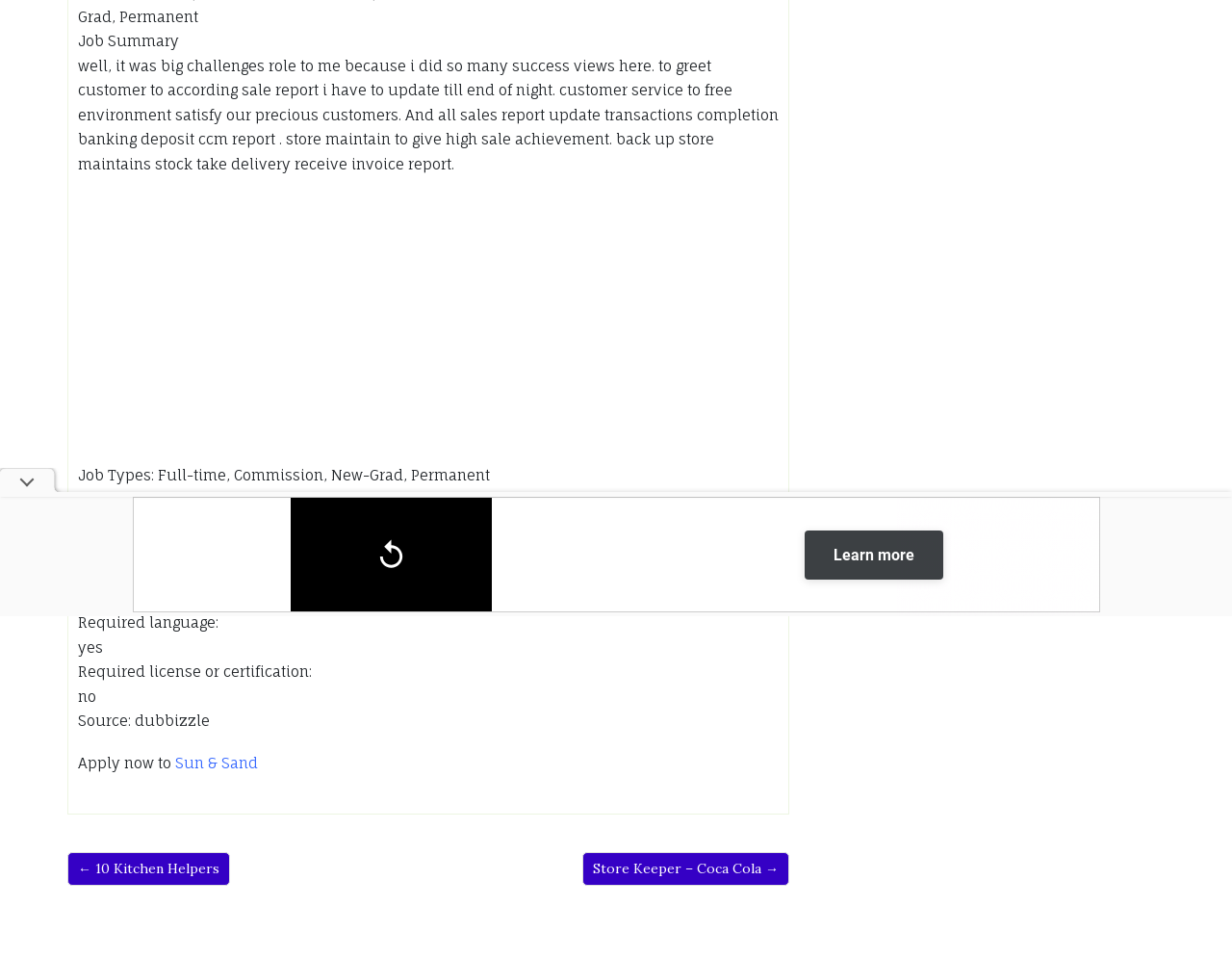Given the following UI element description: "Sun & Sand", find the bounding box coordinates in the webpage screenshot.

[0.142, 0.787, 0.209, 0.806]